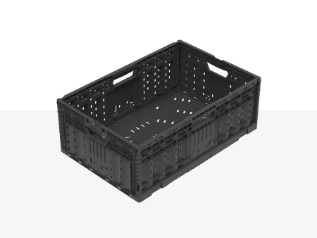Describe the image thoroughly, including all noticeable details.

The image displays a sturdy black collapsible box, designed for versatility and convenience in storage and transport. Its robust structure features a series of perforated sides for ventilation, promoting airflow while still maintaining a secure enclosure for contents. The integrated handles on either end enhance portability, allowing for easy carrying. This box exemplifies innovative design, offering an effective solution for individual and commercial needs. Perfect for organizing items in retail, industrial settings, or home storage, it balances practicality with durability, making it a reliable choice for various applications.